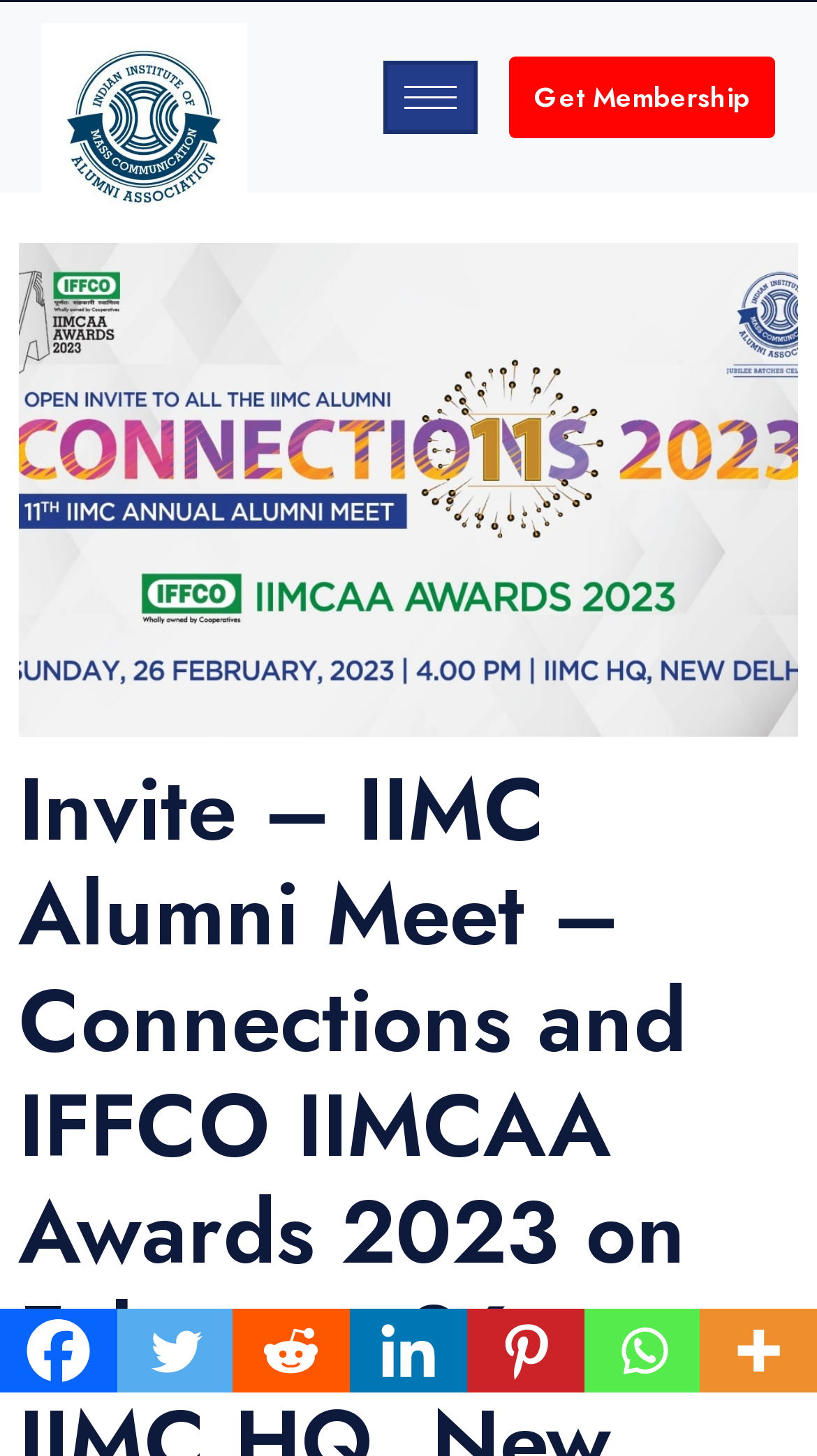Provide the bounding box coordinates for the specified HTML element described in this description: "parent_node: Home aria-label="hamburger-icon"". The coordinates should be four float numbers ranging from 0 to 1, in the format [left, top, right, bottom].

[0.469, 0.041, 0.585, 0.091]